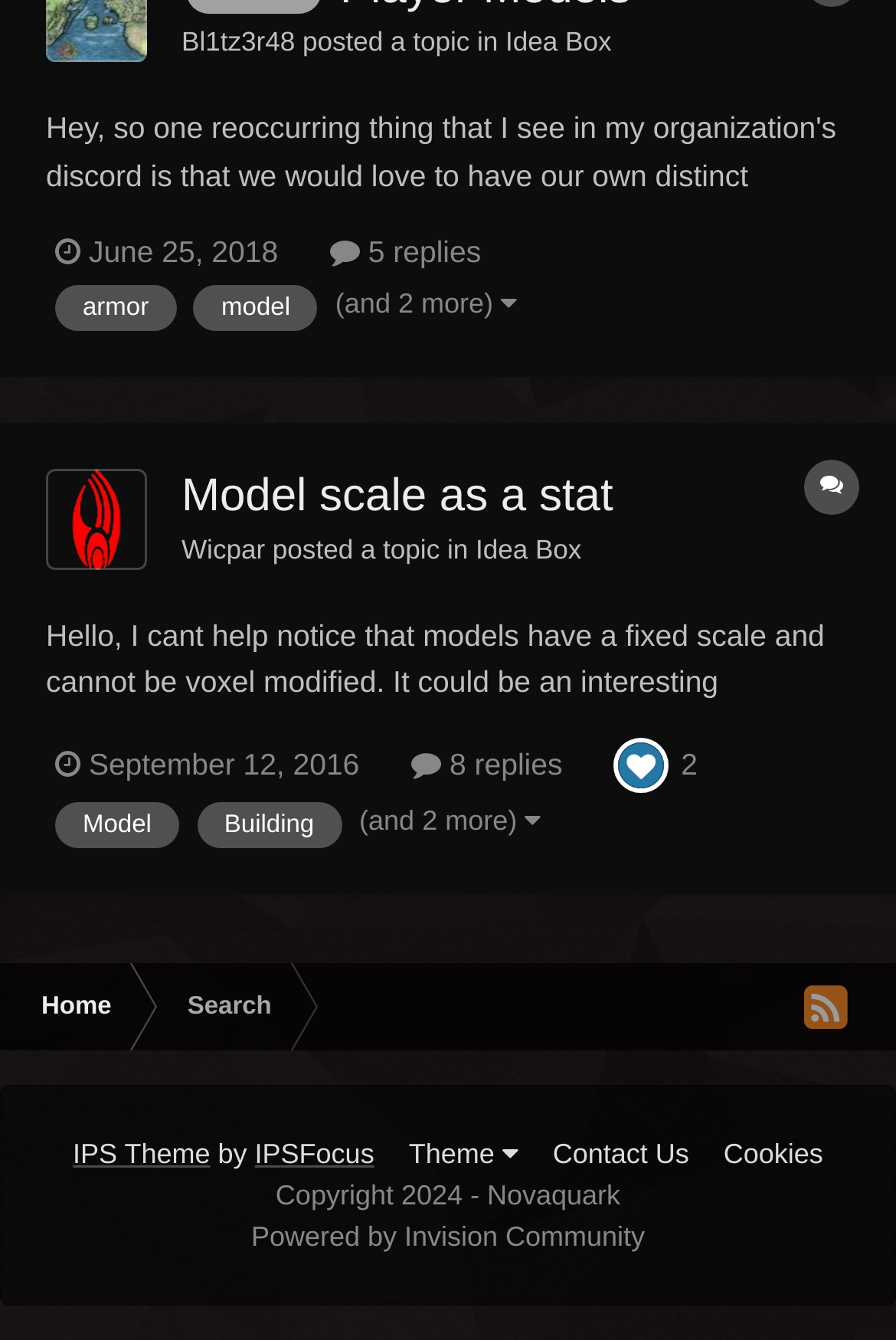Find the bounding box coordinates of the clickable area that will achieve the following instruction: "Like the topic".

[0.686, 0.556, 0.747, 0.582]